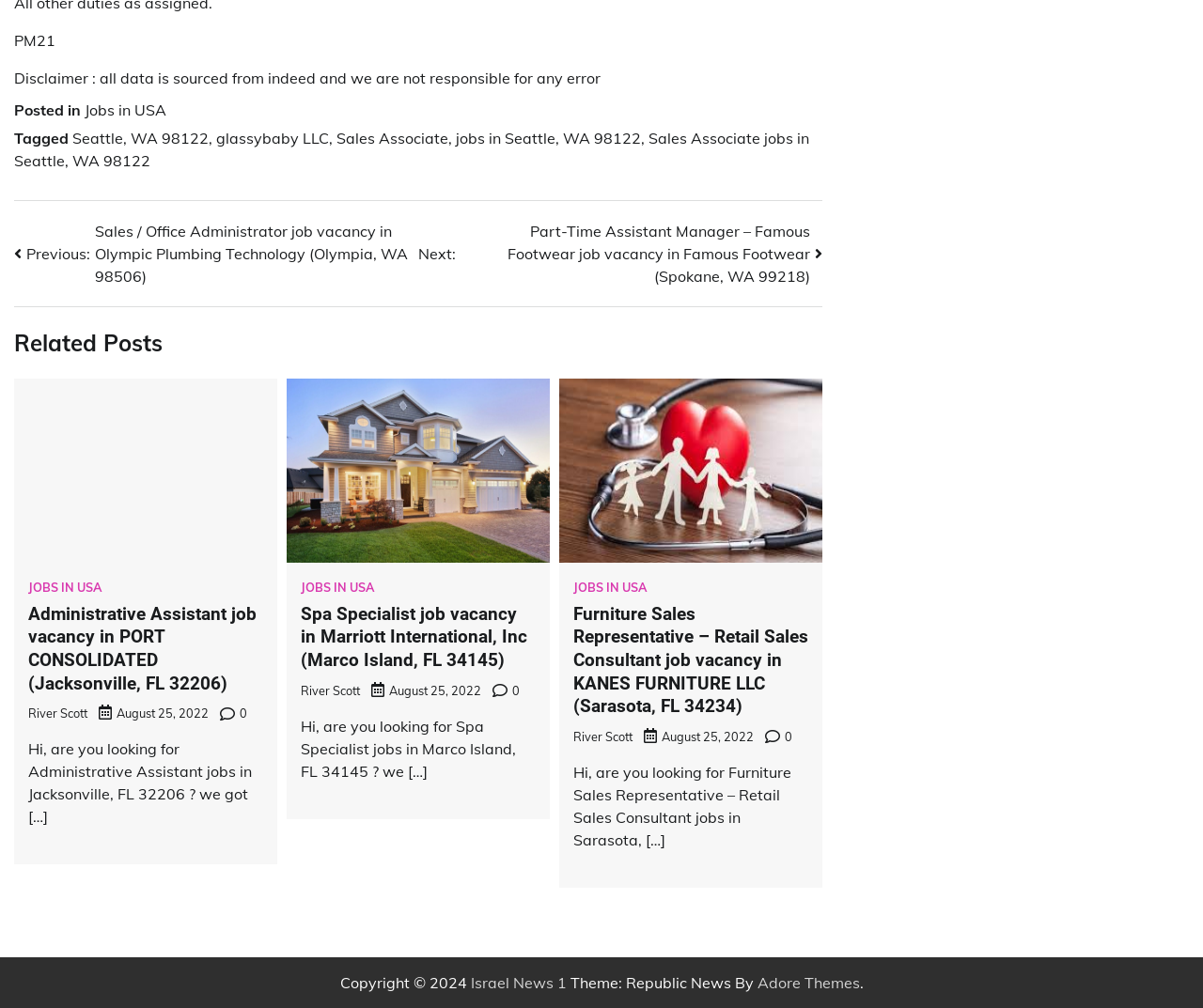How many related posts are there?
Look at the image and respond with a one-word or short-phrase answer.

3